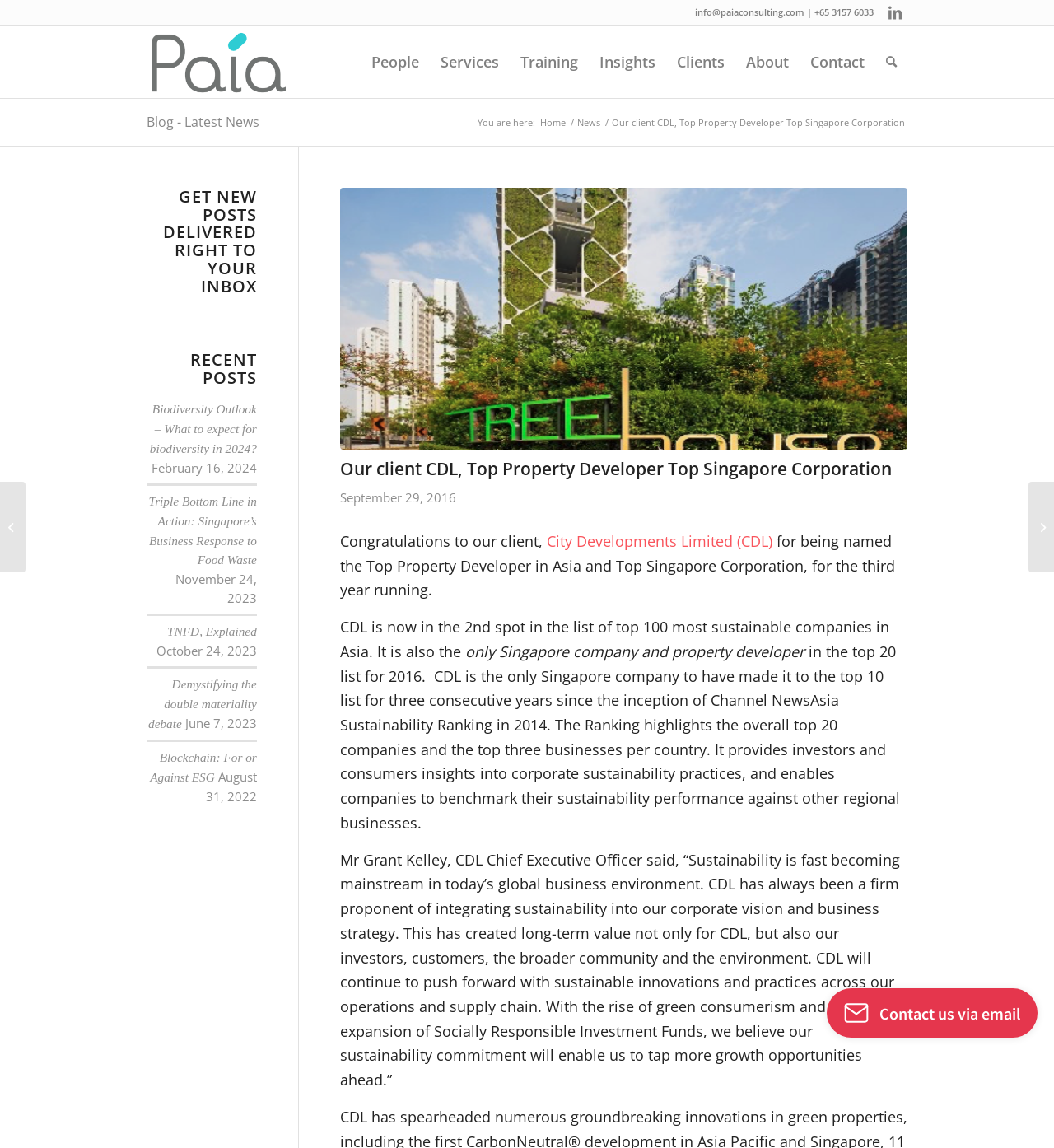Please specify the bounding box coordinates of the element that should be clicked to execute the given instruction: 'Read the recent post about Biodiversity Outlook'. Ensure the coordinates are four float numbers between 0 and 1, expressed as [left, top, right, bottom].

[0.142, 0.35, 0.244, 0.397]